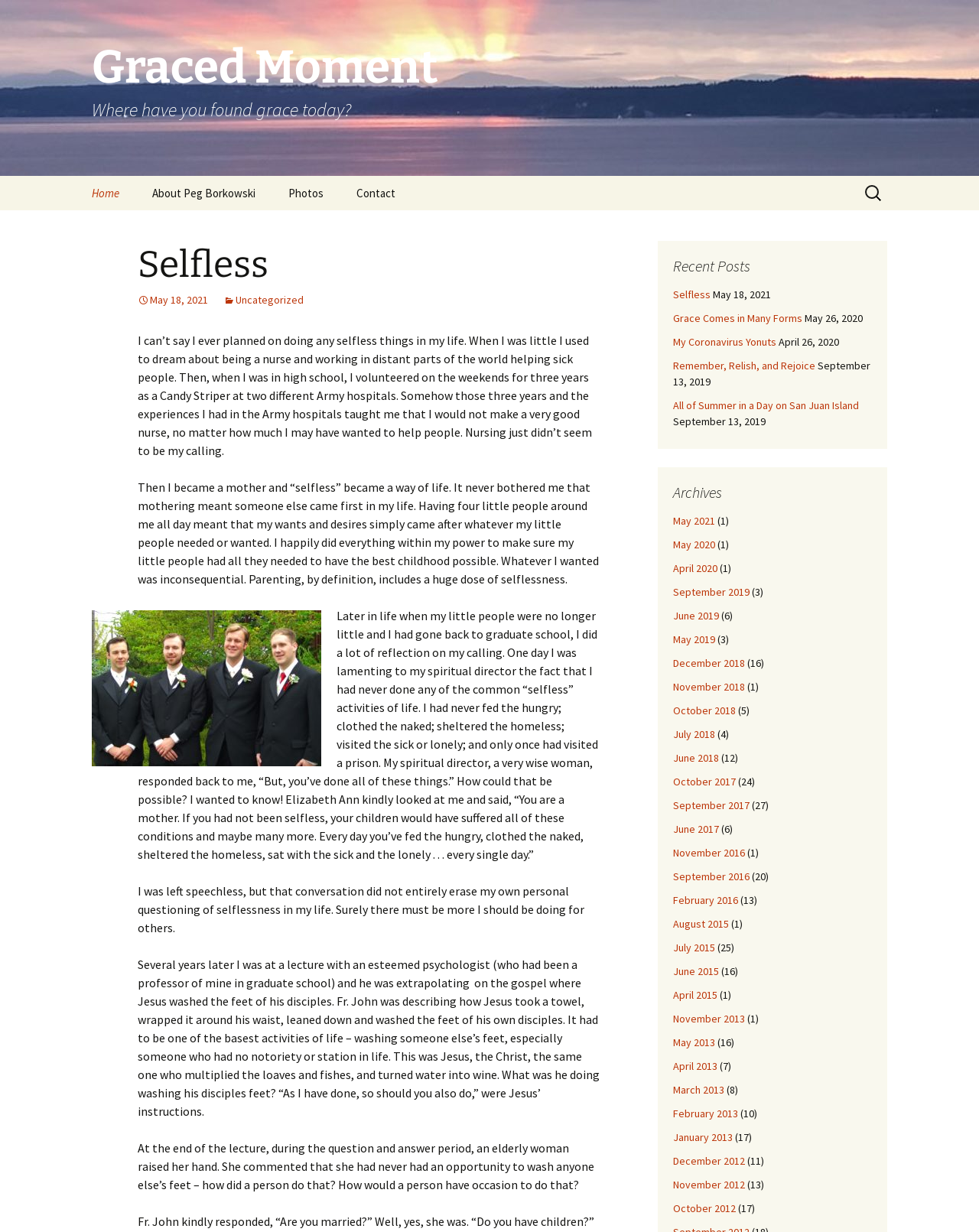Ascertain the bounding box coordinates for the UI element detailed here: "May 18, 2021". The coordinates should be provided as [left, top, right, bottom] with each value being a float between 0 and 1.

[0.141, 0.238, 0.212, 0.249]